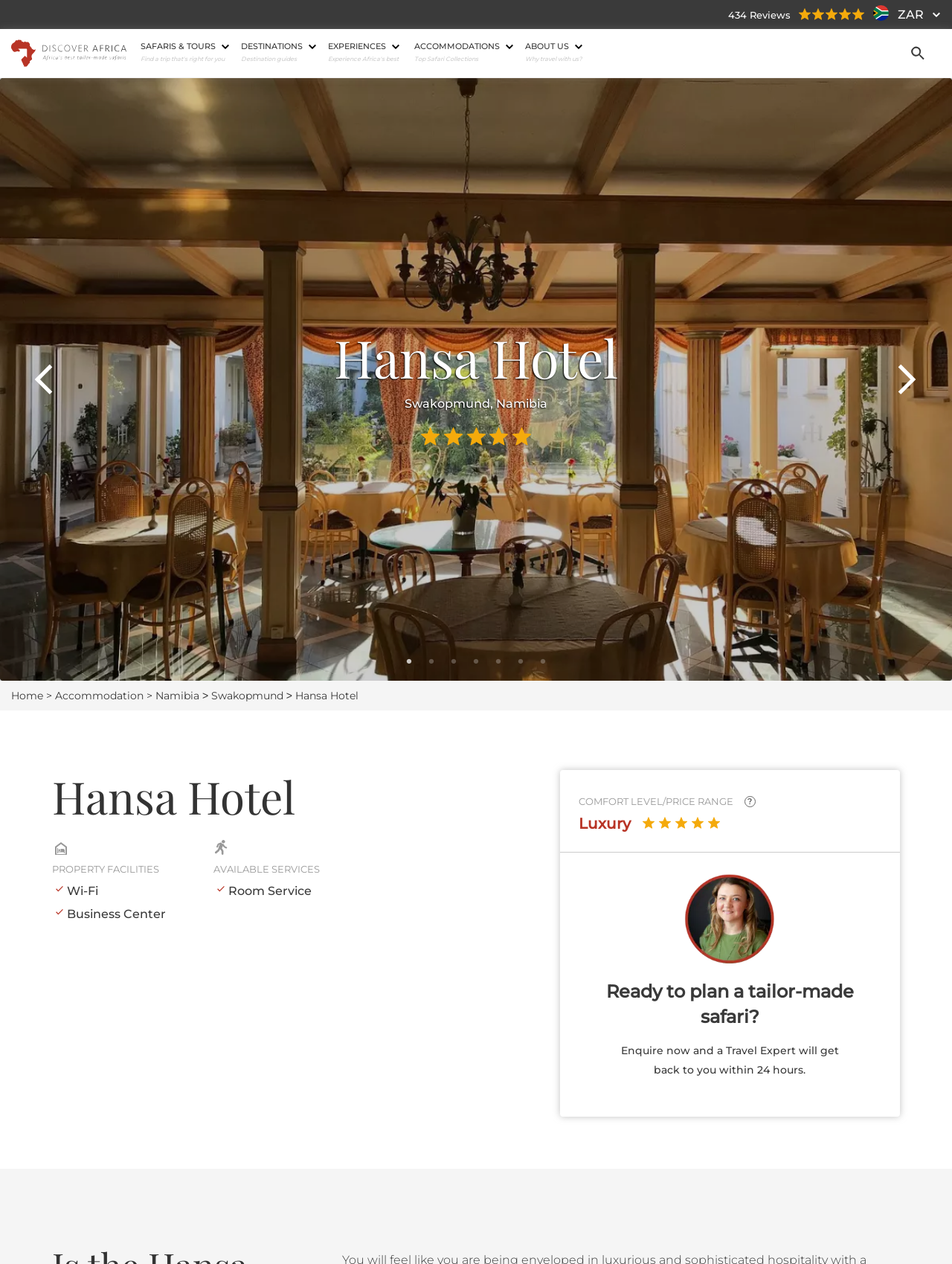Based on the element description, predict the bounding box coordinates (top-left x, top-left y, bottom-right x, bottom-right y) for the UI element in the screenshot: SAFARIS & TOURS

[0.148, 0.034, 0.237, 0.04]